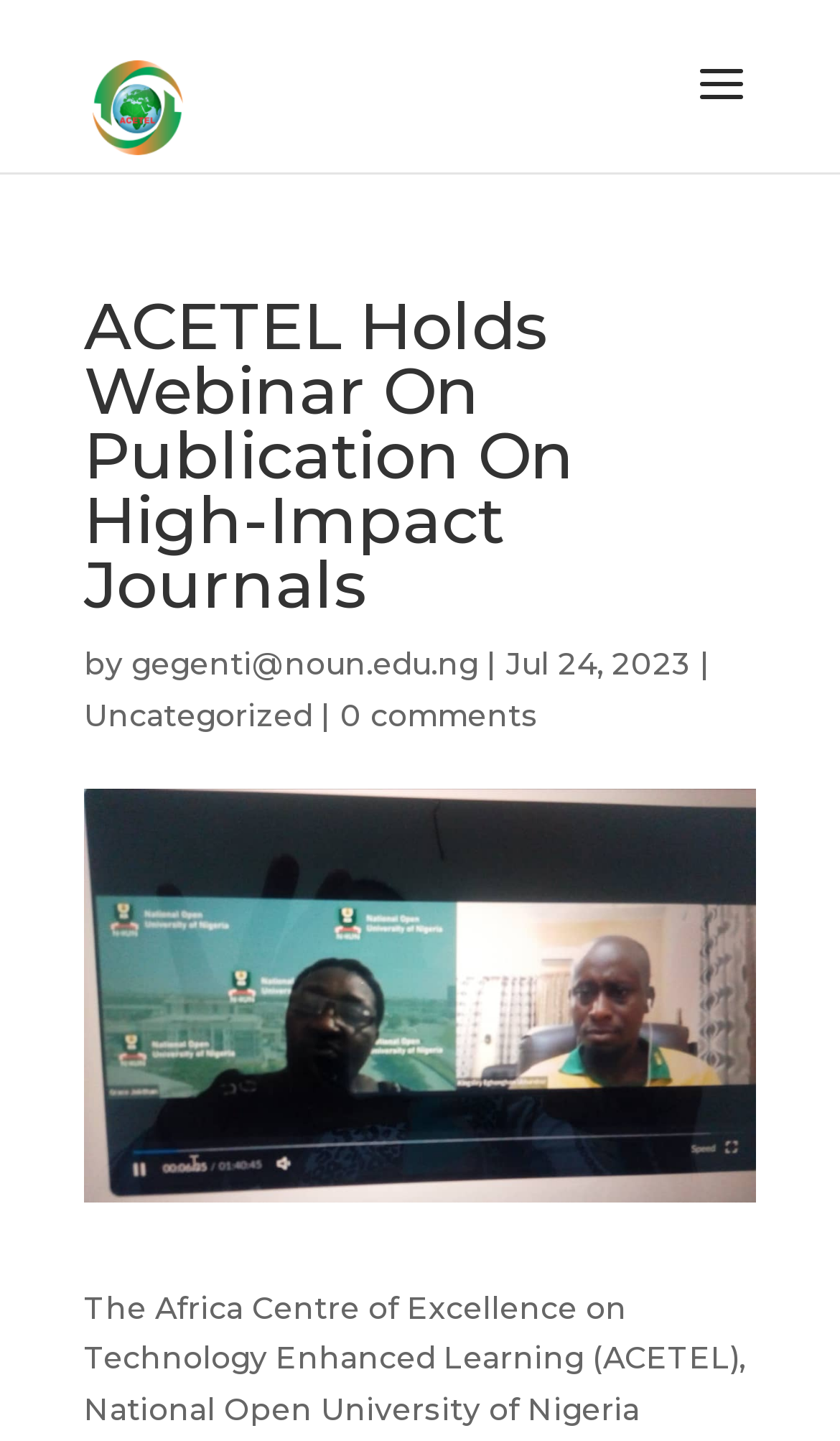What category does the article belong to?
Based on the visual details in the image, please answer the question thoroughly.

The category of the article can be found by looking at the link below the author's information, which is 'Uncategorized'.